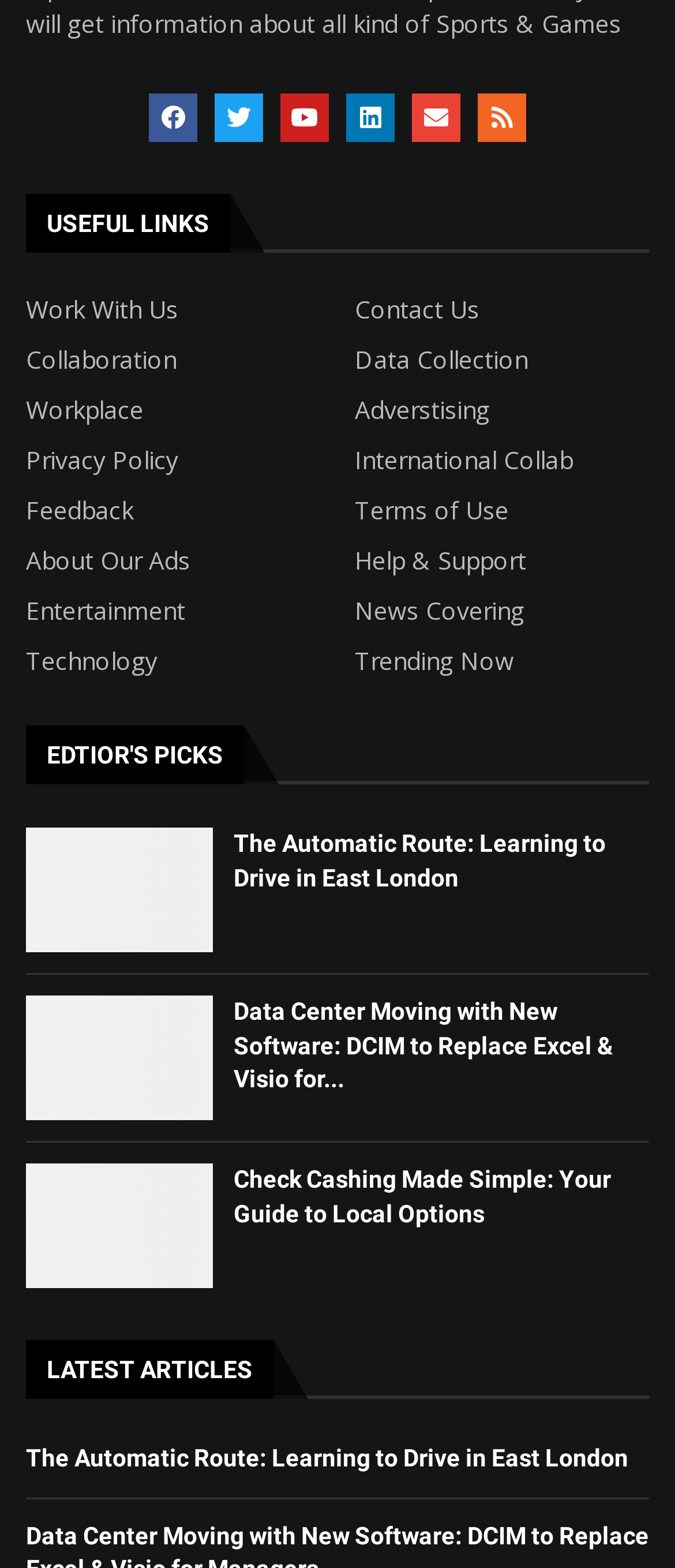Please give the bounding box coordinates of the area that should be clicked to fulfill the following instruction: "Get Help & Support". The coordinates should be in the format of four float numbers from 0 to 1, i.e., [left, top, right, bottom].

[0.526, 0.35, 0.779, 0.365]